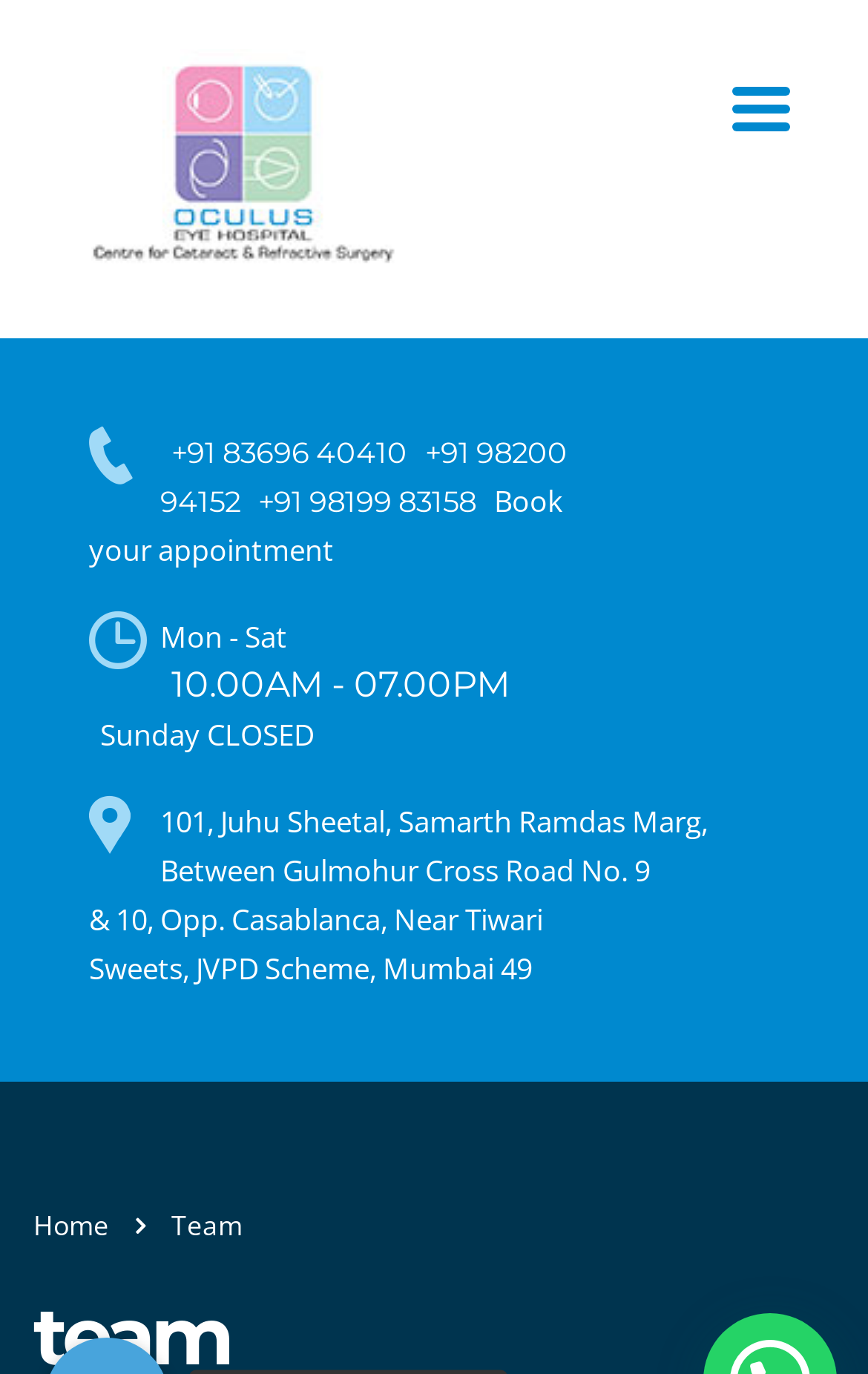Using the description: "Home", identify the bounding box of the corresponding UI element in the screenshot.

[0.038, 0.878, 0.126, 0.906]